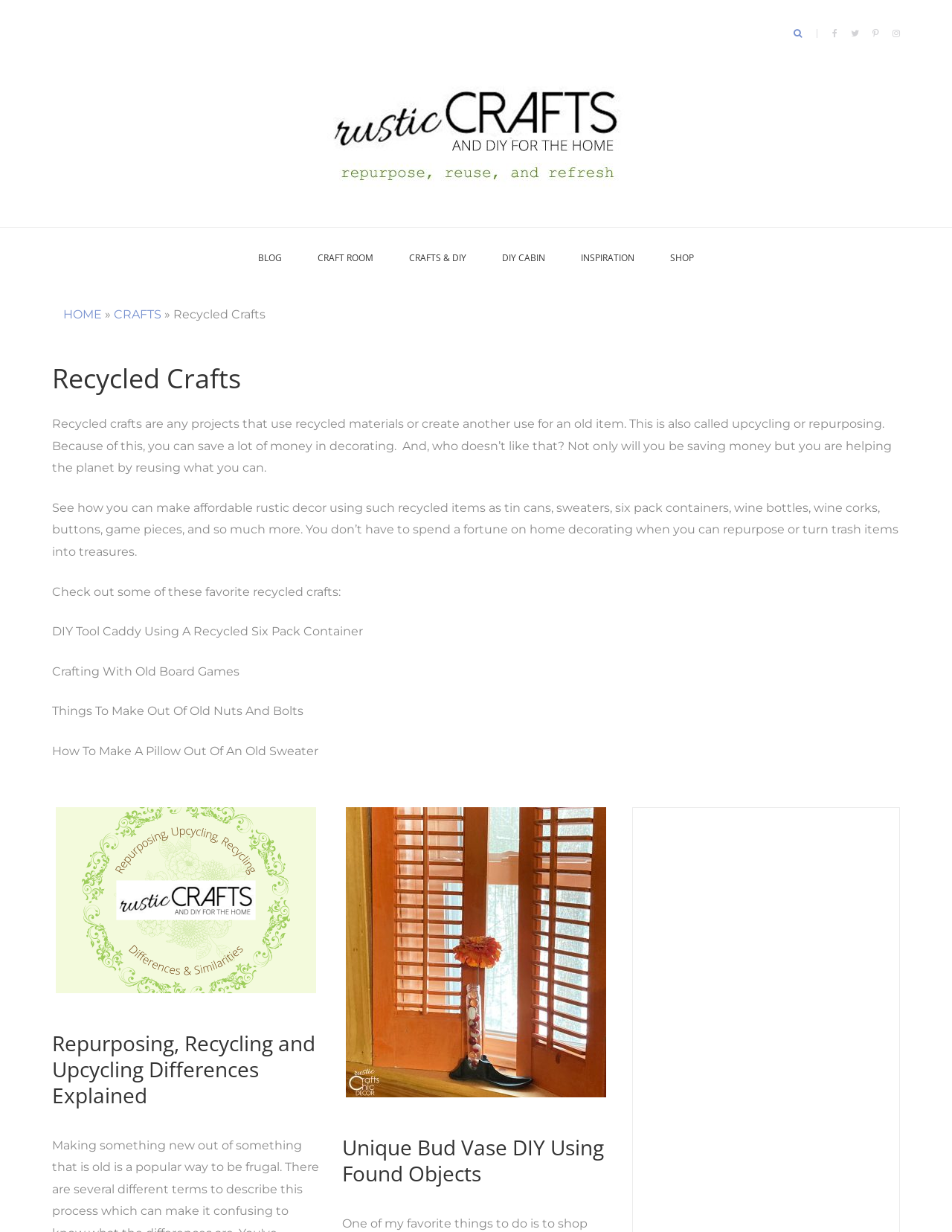Answer the question briefly using a single word or phrase: 
What is the website's main theme?

Crafts and DIY